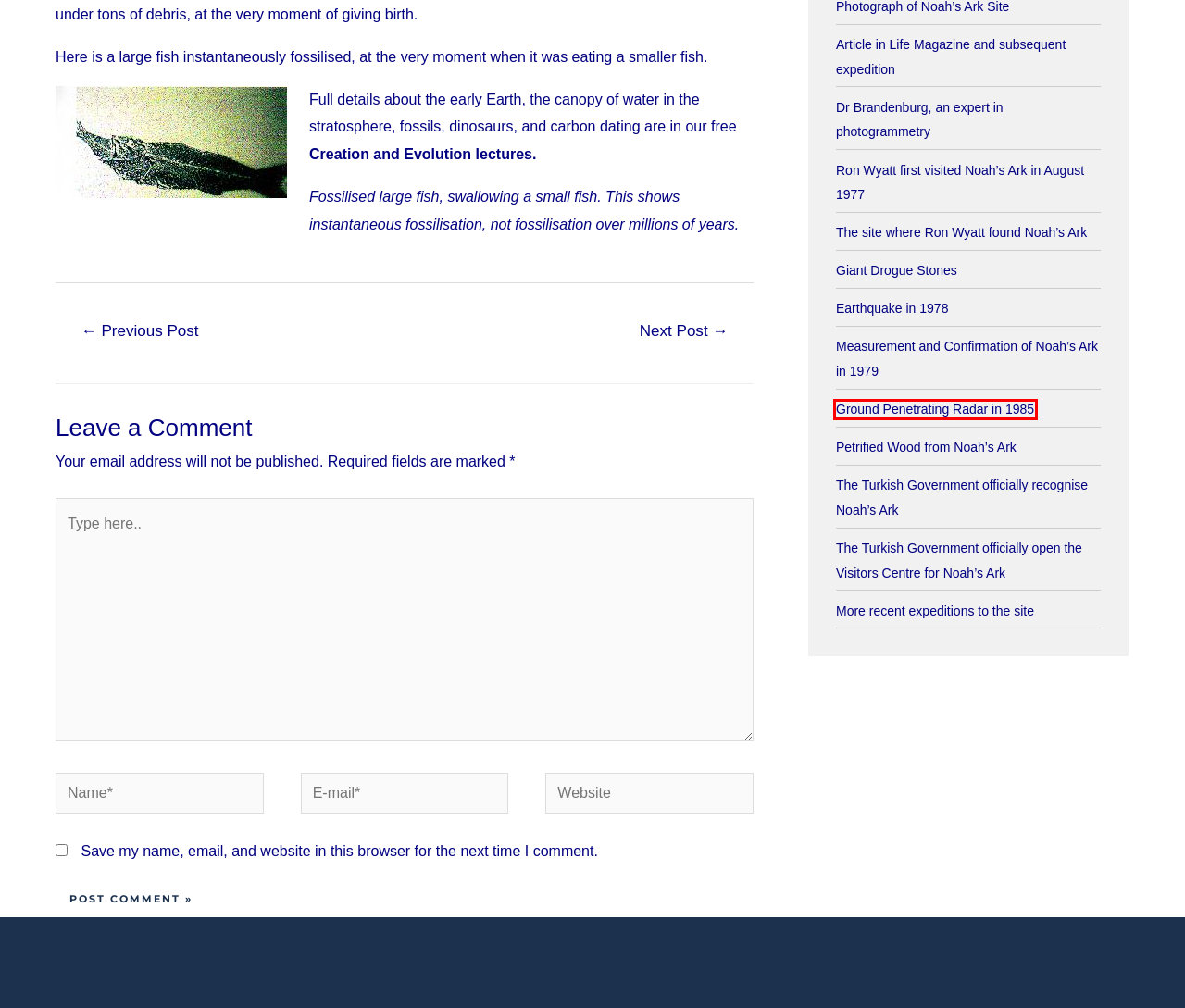Look at the screenshot of a webpage with a red bounding box and select the webpage description that best corresponds to the new page after clicking the element in the red box. Here are the options:
A. More recent expeditions to the site - Dr Richard Kent - Free Christian Teaching
B. The Turkish Government officially recognise Noah’s Ark - Dr Richard Kent - Free Christian Teaching
C. Dr Brandenburg, an expert in photogrammetry - Dr Richard Kent - Free Christian Teaching
D. Ground Penetrating Radar in 1985 - Dr Richard Kent - Free Christian Teaching
E. The site where Ron Wyatt found Noah’s Ark - Dr Richard Kent - Free Christian Teaching
F. Petrified Wood from Noah’s Ark - Dr Richard Kent - Free Christian Teaching
G. Earthquake in 1978 - Dr Richard Kent - Free Christian Teaching
H. Measurement and Confirmation of Noah’s Ark in 1979 - Dr Richard Kent - Free Christian Teaching

D